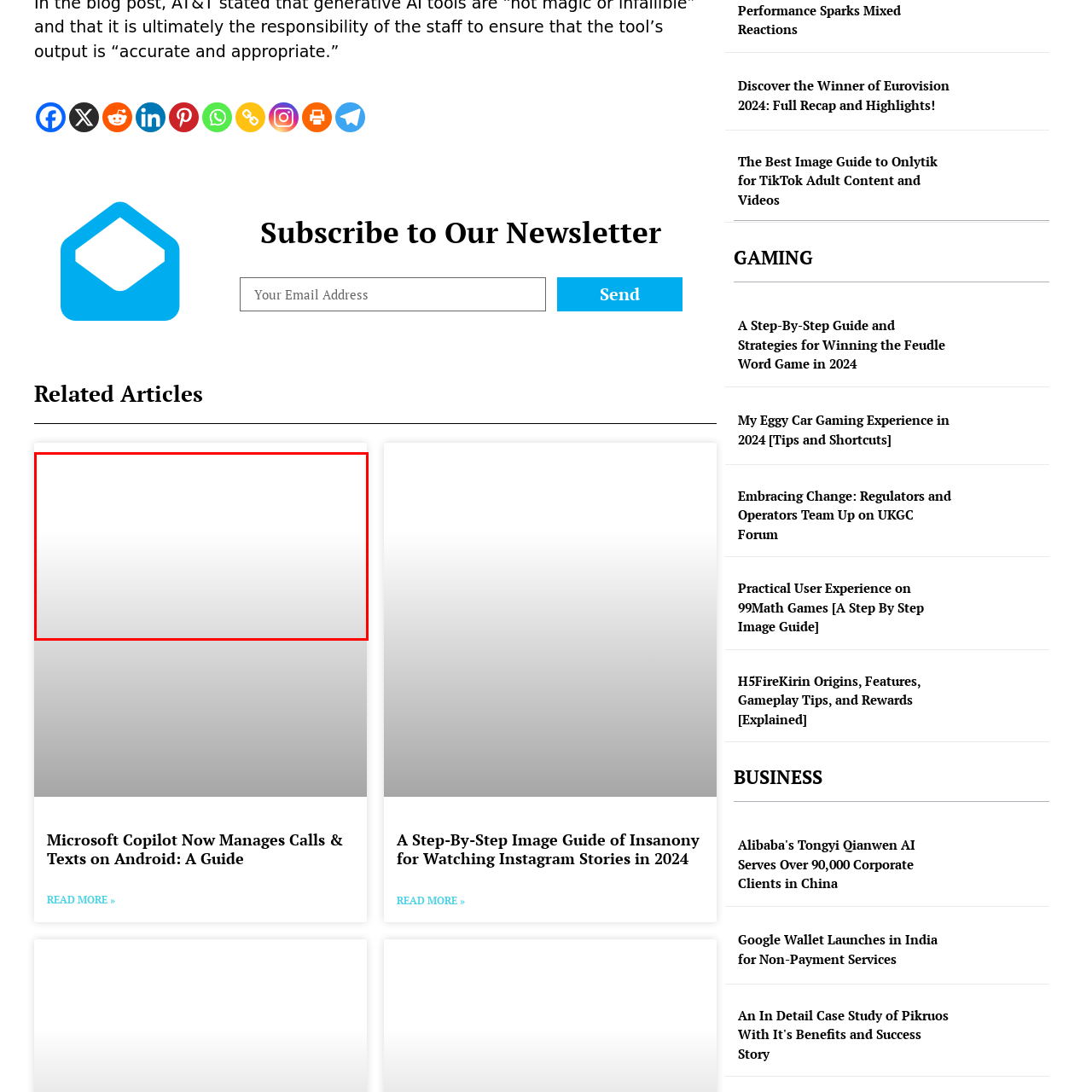Provide a thorough caption for the image that is surrounded by the red boundary.

The image features a visual representation related to the article titled "Microsoft Copilot Now Manages Calls & Texts on Android: A Guide." The composition likely includes significant elements that illustrate the capabilities or functionalities of Microsoft Copilot in operating call and text management on Android devices. This guide aims to provide users with an informative overview of how to effectively use this feature, enhancing their communication experience through advanced technological integration. The article also appears to invite readers to explore further information and deepen their understanding of Microsoft Copilot's functionalities.